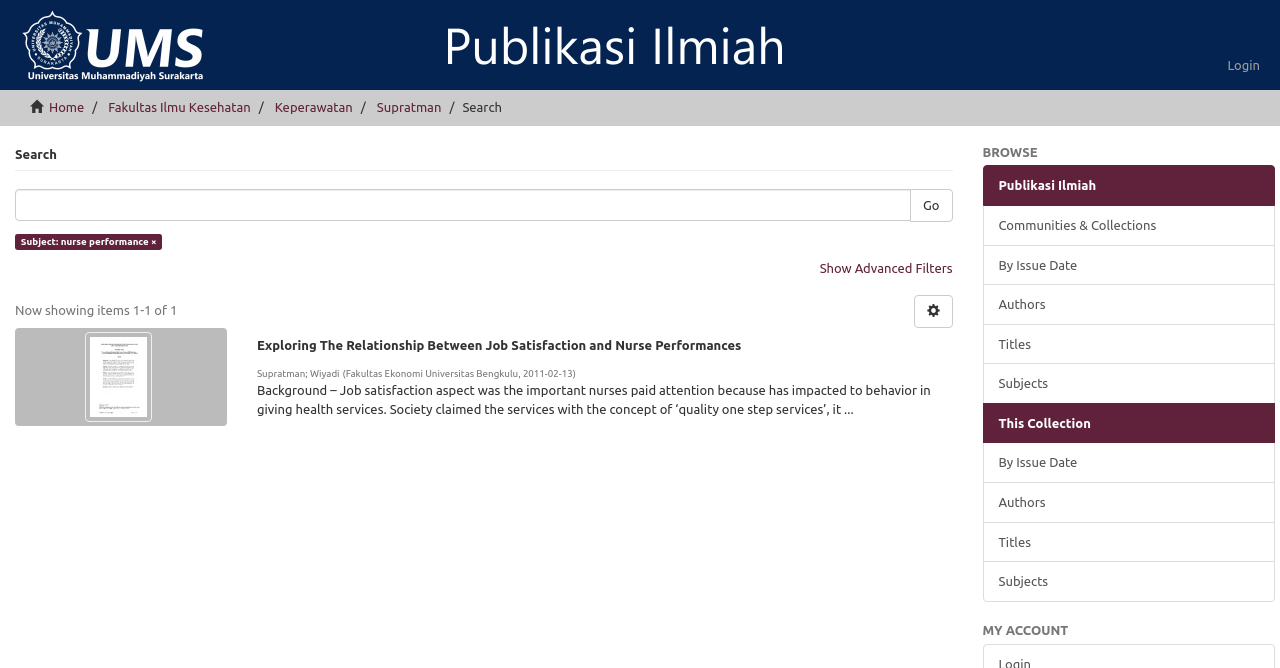How many search results are displayed on this webpage? Based on the image, give a response in one word or a short phrase.

1